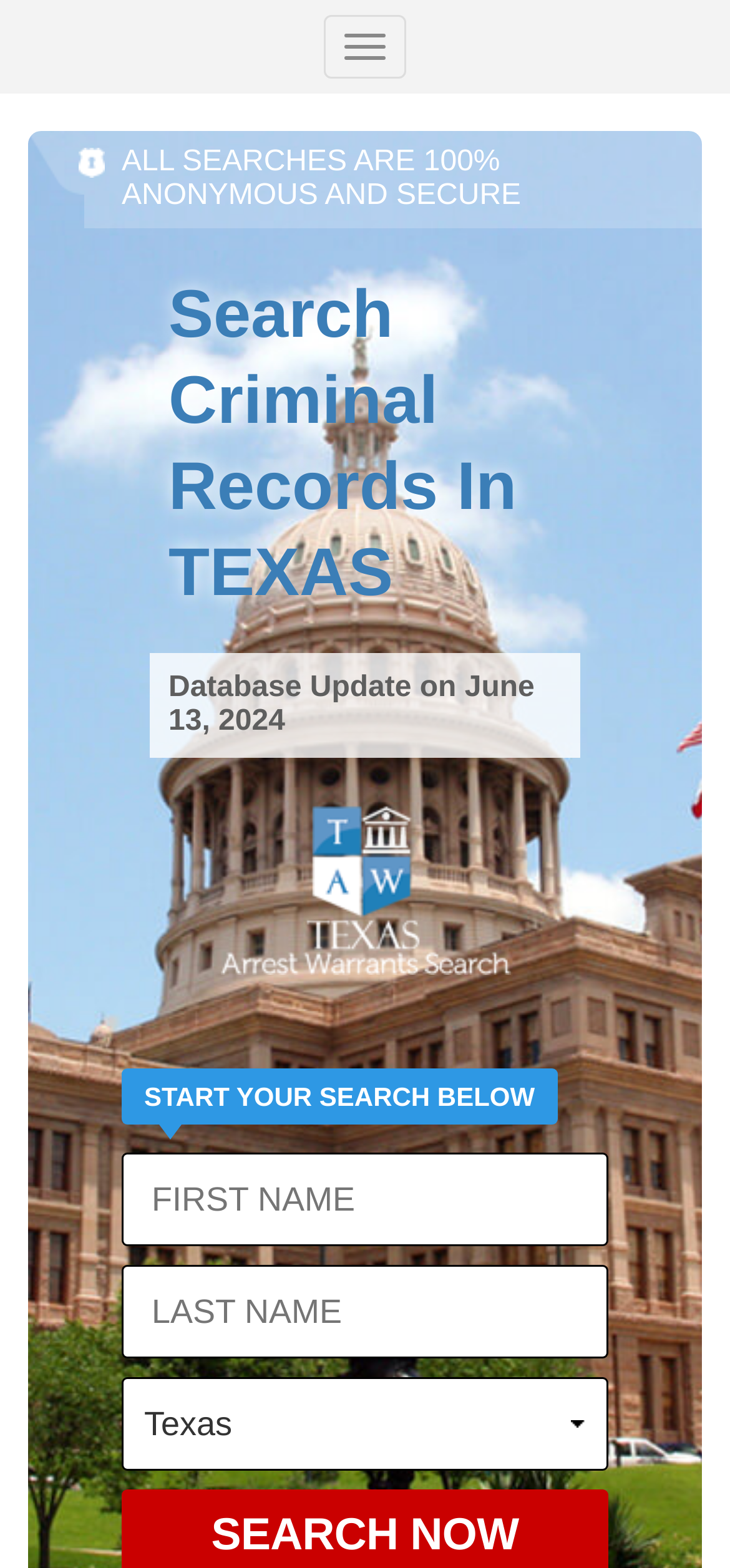Generate a thorough caption detailing the webpage content.

The webpage is focused on providing a search tool for Jefferson County warrant and arrest records in Texas. At the top left, there is a button to toggle navigation. Below it, a prominent message is displayed, stating that all searches are 100% anonymous and secure. 

To the right of the navigation button, a heading is centered, reading "Search Criminal Records In TEXAS". Below this heading, a note is displayed, indicating that the database was last updated on June 13, 2024. 

On the right side of the page, an image related to Texas arrest warrants is displayed. Below the image, a message is shown, instructing users to start their search. 

The main search form is located at the bottom of the page, consisting of three input fields: "FIRST NAME", "LAST NAME", and a combobox. The combobox has a "SEARCH NOW" button below it, which is likely the submit button for the search form.